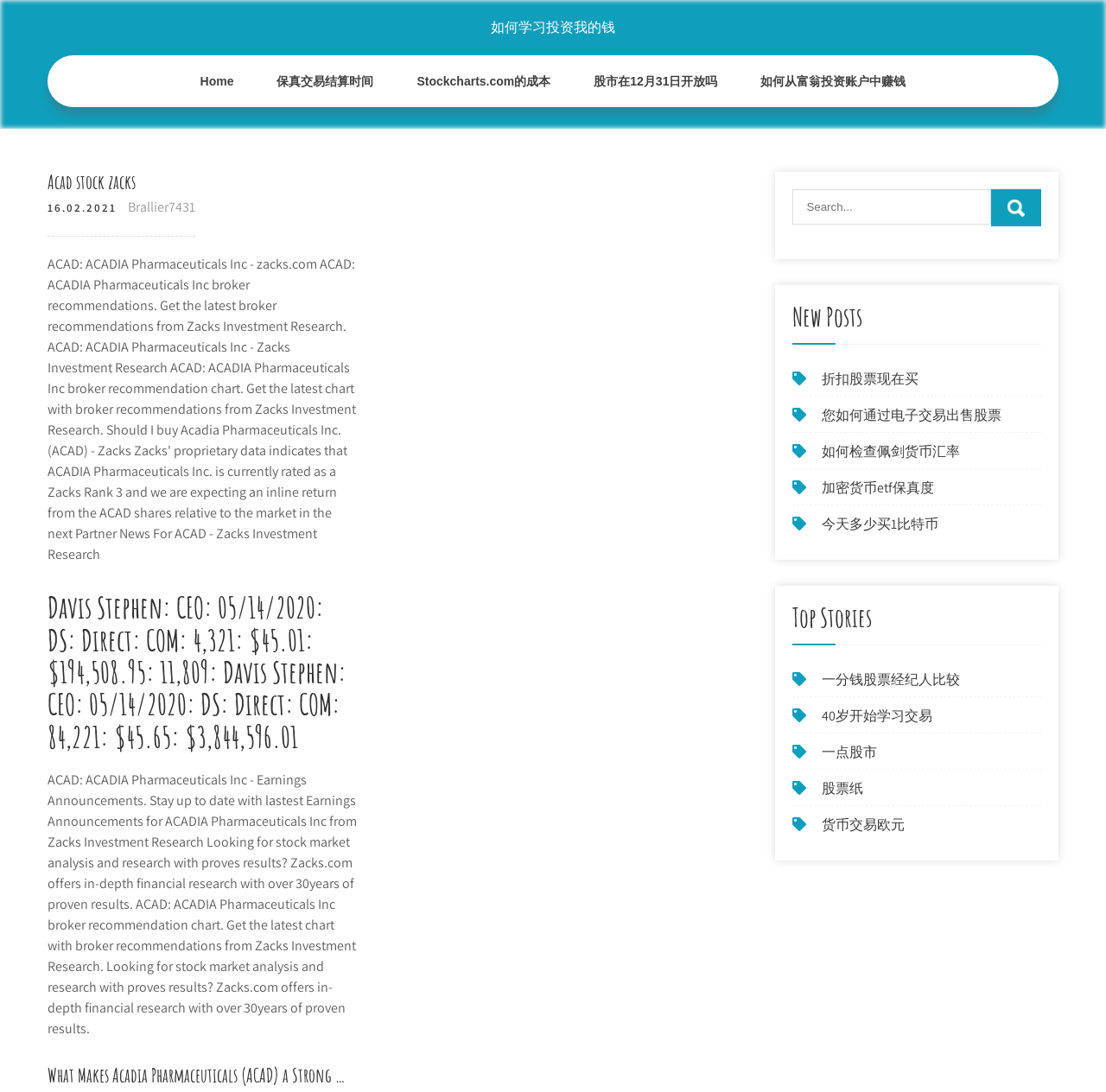Using the information shown in the image, answer the question with as much detail as possible: What is the company name mentioned in the webpage?

The company name is mentioned in the heading 'Acad stock zacks' and also in the static text 'ACAD: ACADIA Pharmaceuticals Inc - Earnings Announcements...' which provides information about the company's earnings announcements.